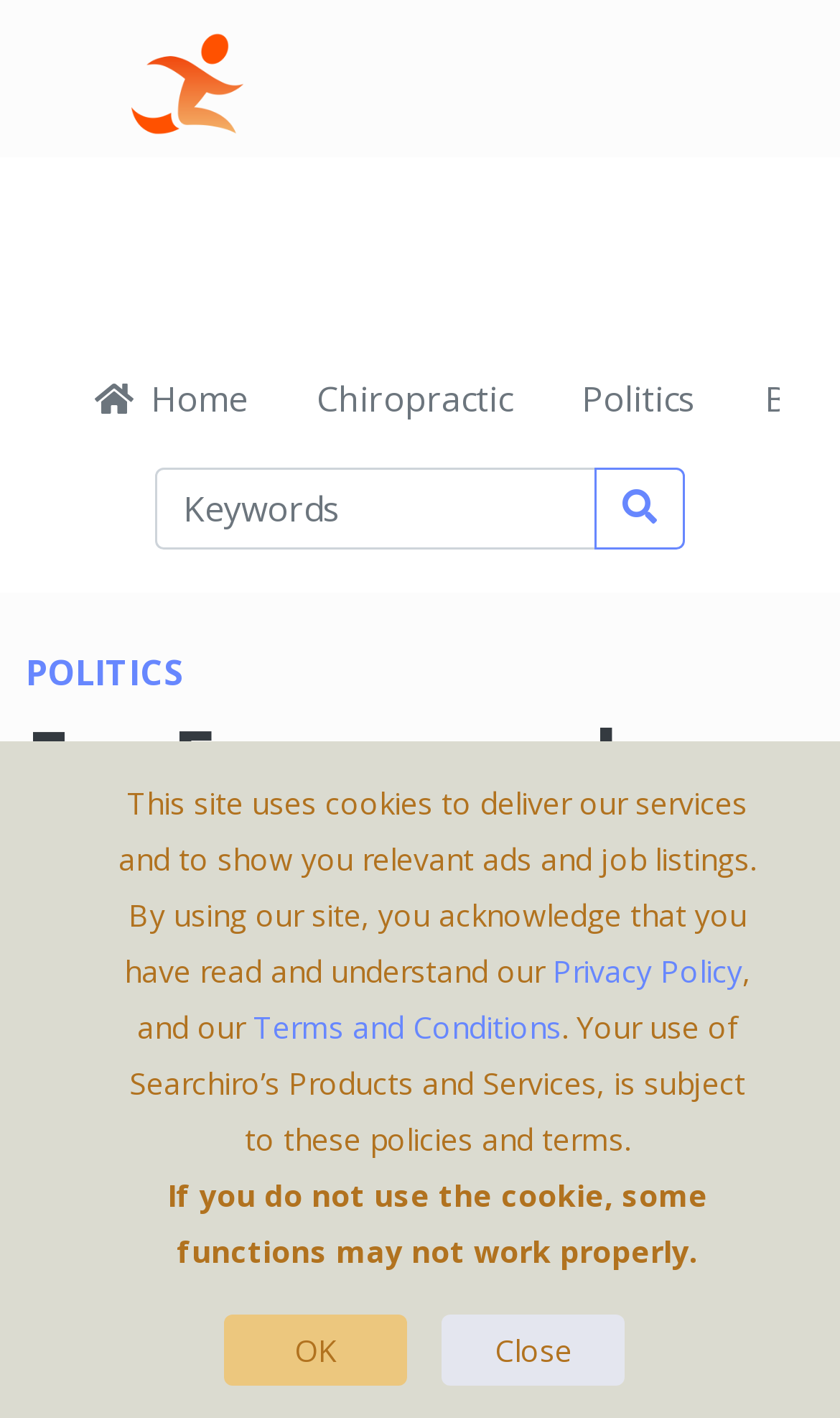Identify the bounding box coordinates of the specific part of the webpage to click to complete this instruction: "View politics news".

[0.651, 0.243, 0.869, 0.319]